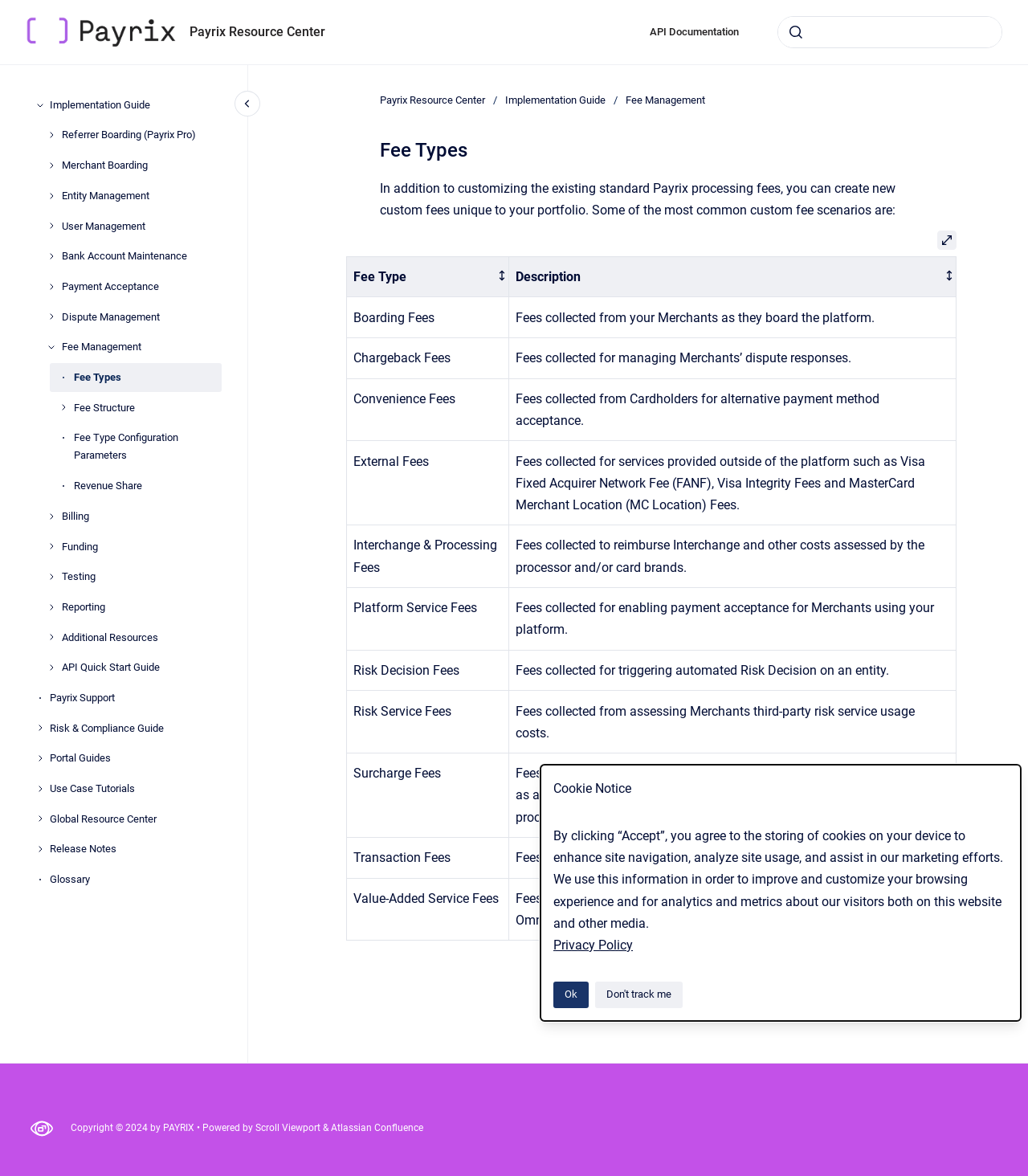Pinpoint the bounding box coordinates of the clickable area necessary to execute the following instruction: "Share to Facebook". The coordinates should be given as four float numbers between 0 and 1, namely [left, top, right, bottom].

None